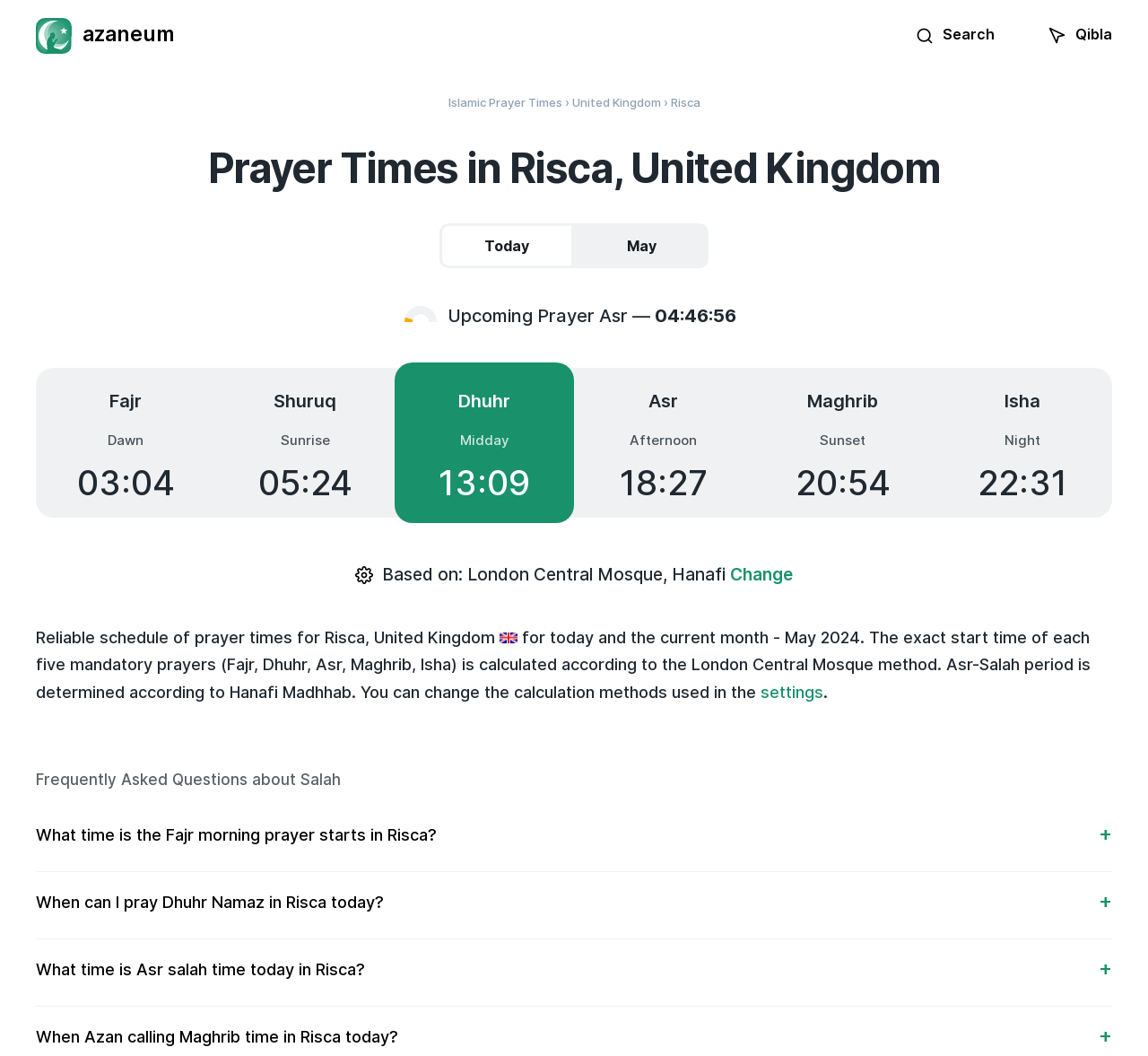Identify the bounding box coordinates of the element to click to follow this instruction: 'View Qibla direction'. Ensure the coordinates are four float values between 0 and 1, provided as [left, top, right, bottom].

[0.913, 0.024, 0.969, 0.044]